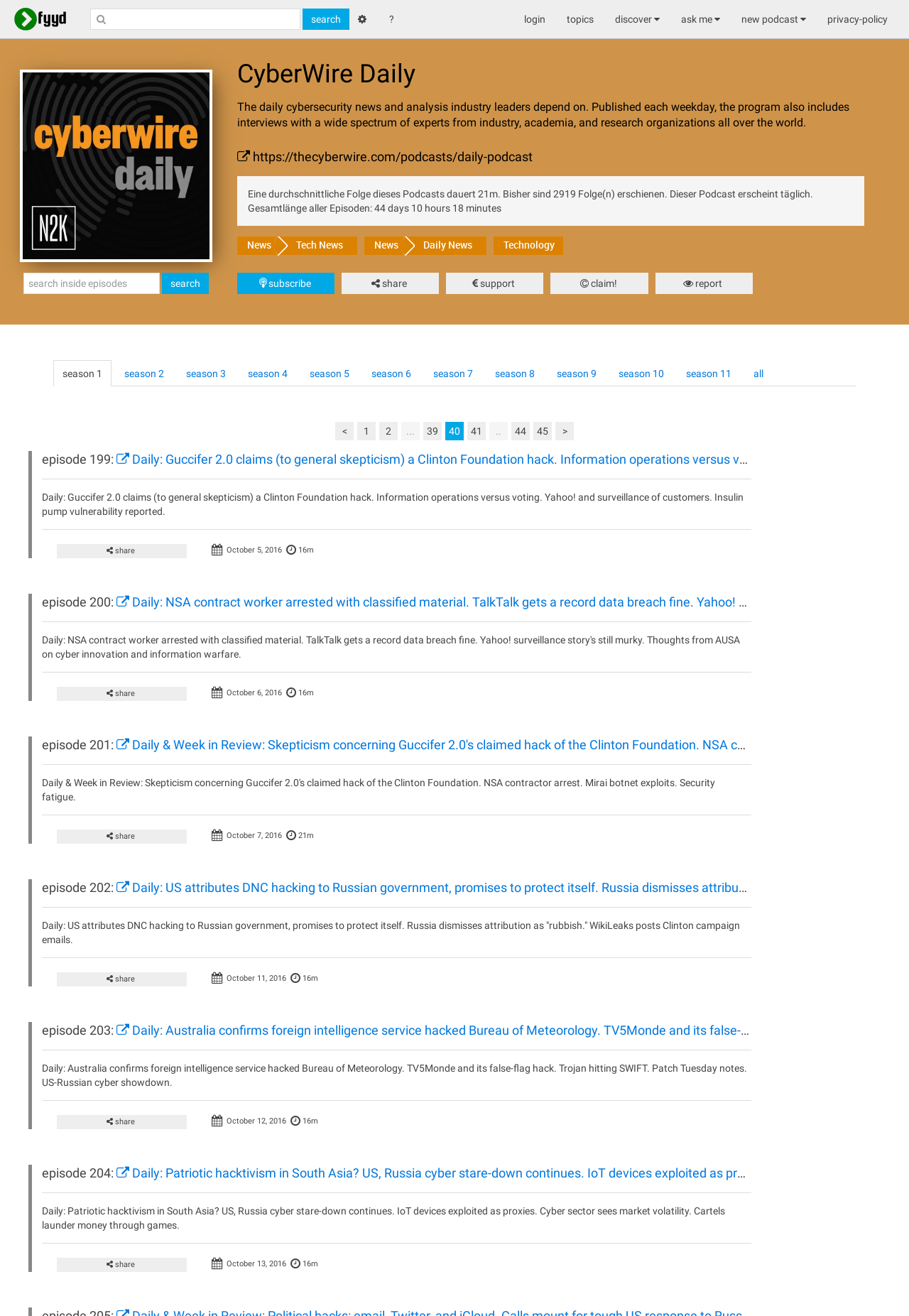Please predict the bounding box coordinates (top-left x, top-left y, bottom-right x, bottom-right y) for the UI element in the screenshot that fits the description: parent_node: search ?

[0.387, 0.006, 0.412, 0.023]